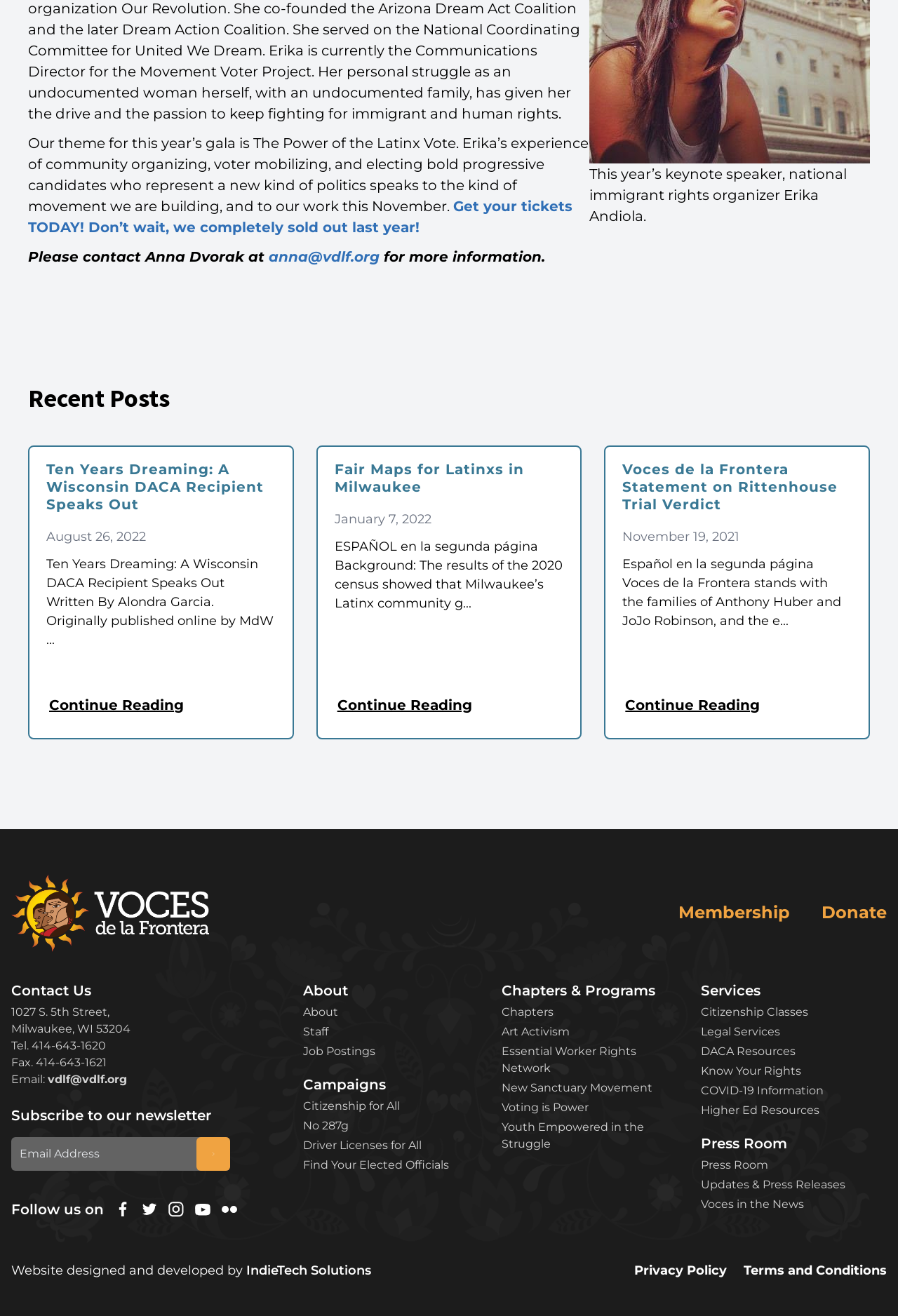What is the address of the organization?
Please answer the question with a detailed response using the information from the screenshot.

The address of the organization is mentioned in the text '1027 S. 5th Street, Milwaukee, WI 53204' which is located at the bottom of the webpage in the contact information section.